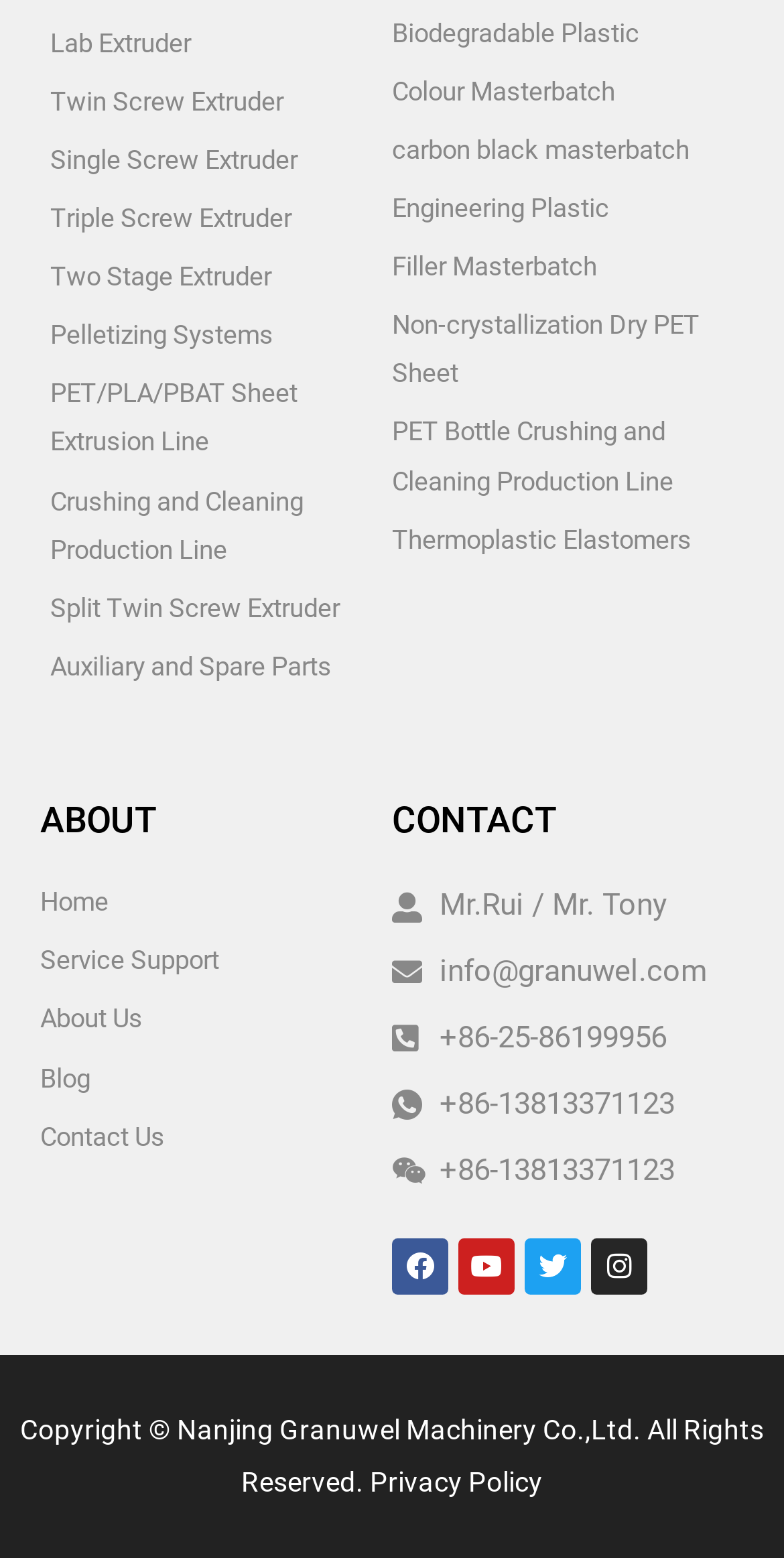Given the element description "Auxiliary and Spare Parts" in the screenshot, predict the bounding box coordinates of that UI element.

[0.064, 0.413, 0.487, 0.444]